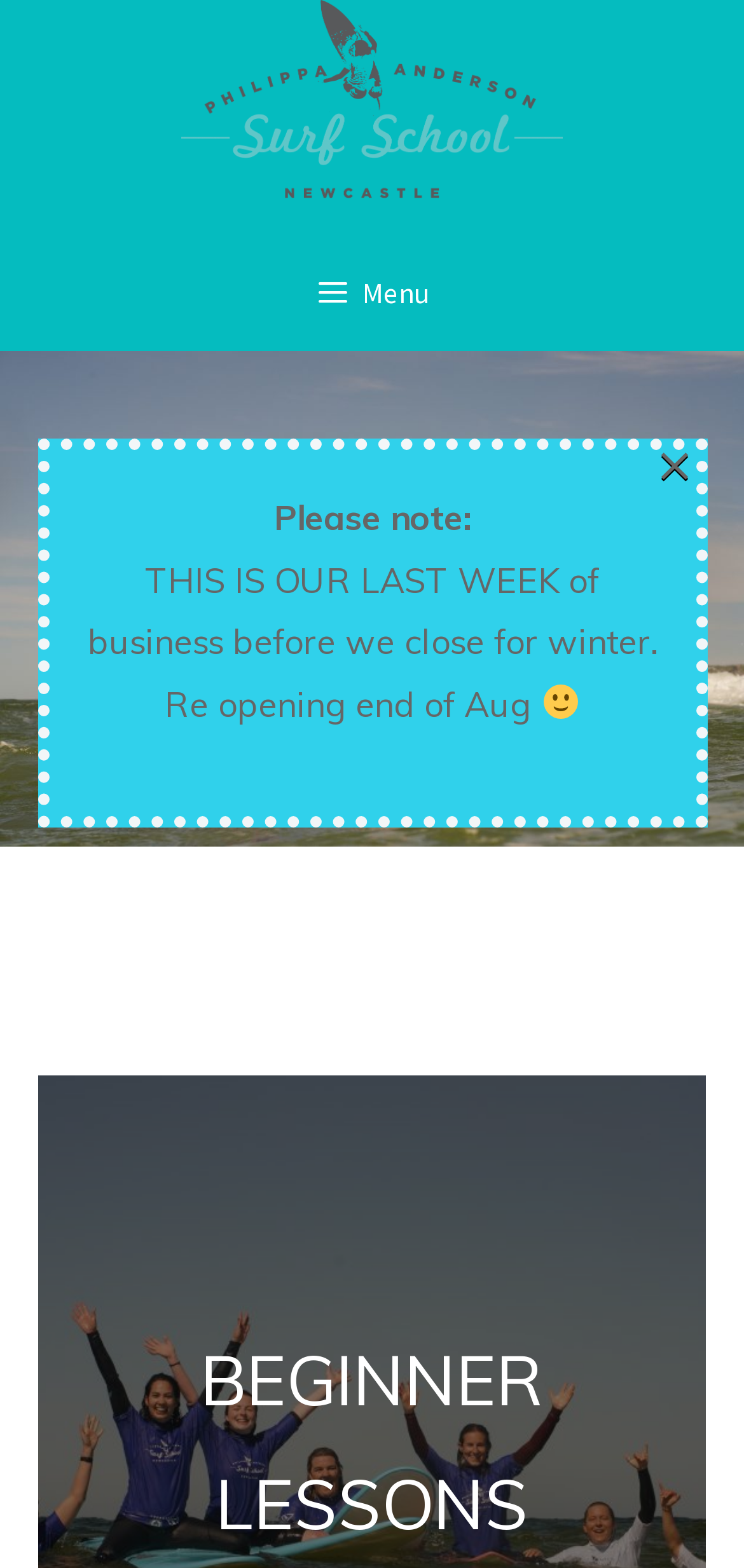Is there an image of a smiling face on the page?
Look at the image and respond with a one-word or short-phrase answer.

Yes